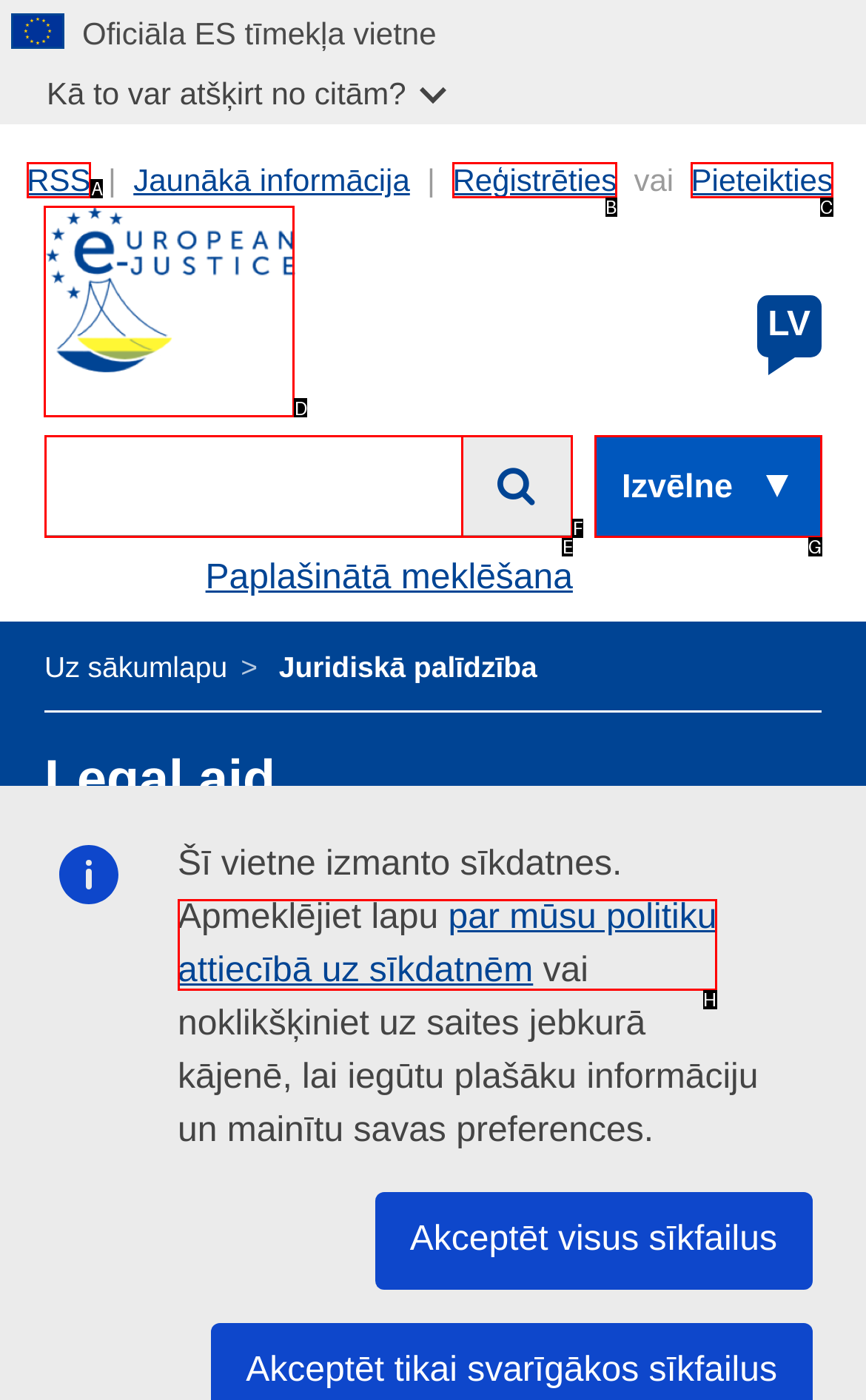Determine the letter of the UI element I should click on to complete the task: Go to European e-justice from the provided choices in the screenshot.

D